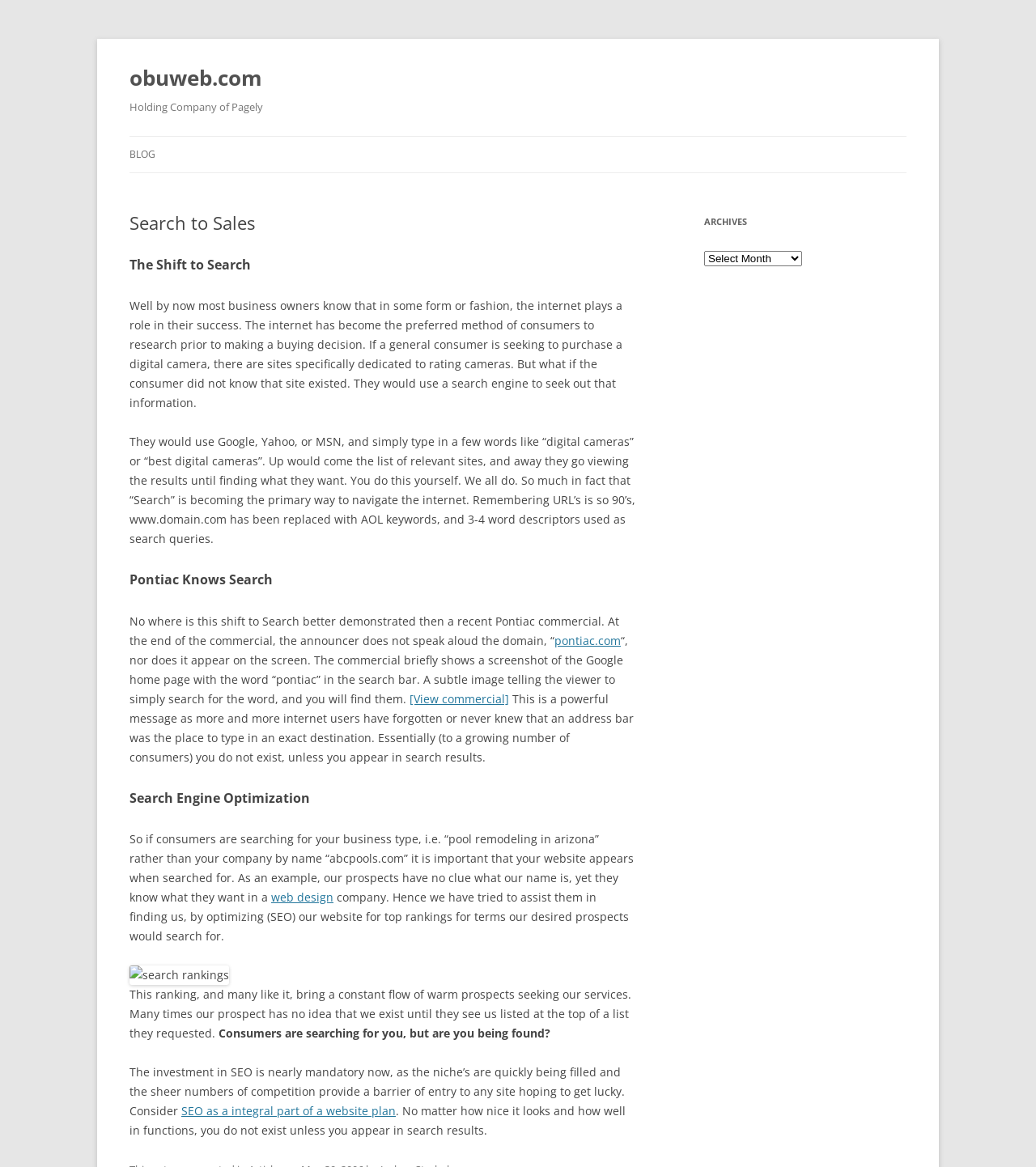Please identify the bounding box coordinates of the region to click in order to complete the given instruction: "Click on 'BLOG'". The coordinates should be four float numbers between 0 and 1, i.e., [left, top, right, bottom].

[0.125, 0.117, 0.15, 0.148]